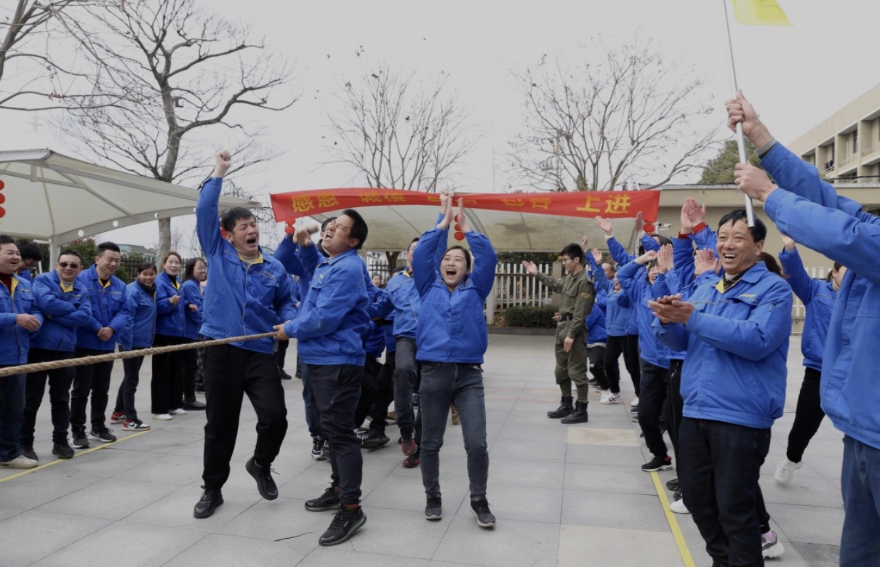What is the atmosphere of the event?
Based on the image, give a one-word or short phrase answer.

Festive